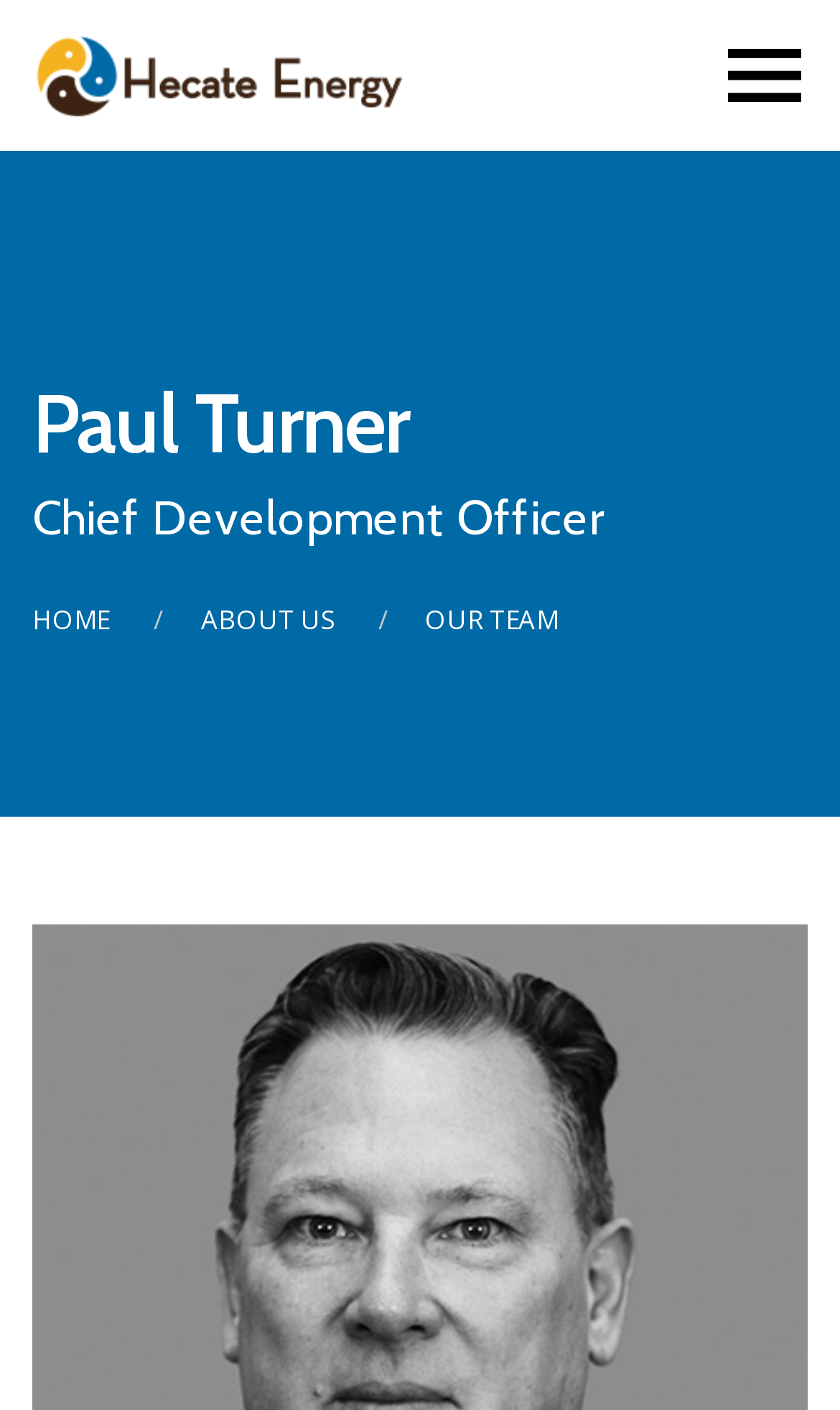Explain the features and main sections of the webpage comprehensively.

The webpage is about Paul Turner, the Chief Development Officer at Hecate Energy. At the top left corner, there is a logo of Hecate Energy, which is represented by two images. Below the logo, there is a table layout that spans the entire width of the page. Within this layout, there are two headings: one displays Paul Turner's name, and the other displays his title. 

On the same horizontal level as the headings, there are three links: "HOME", "ABOUT US", and "OUR TEAM", which are positioned from left to right. The "HOME" link is located at the left, followed by "ABOUT US" in the middle, and "OUR TEAM" at the right.